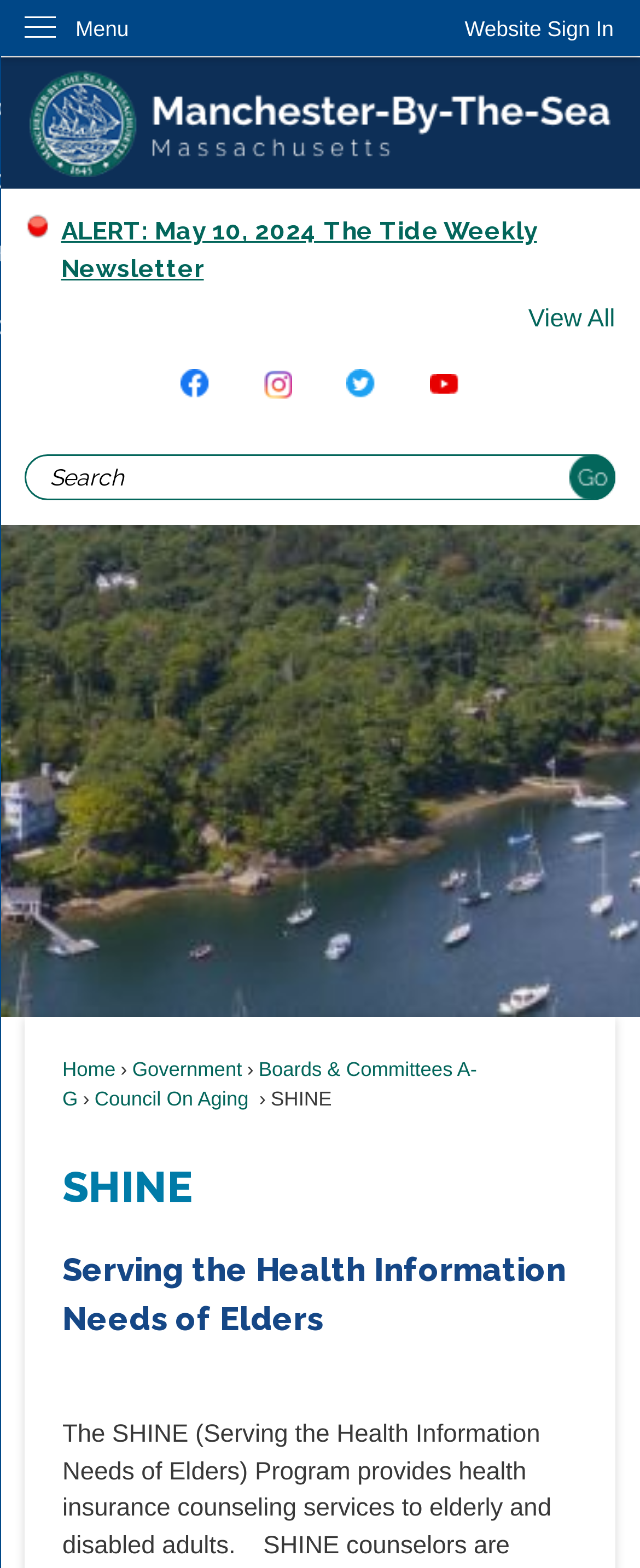From the details in the image, provide a thorough response to the question: What is the function of the button in the search region?

In the search region, there is a button with an image of a magnifying glass, which suggests that its function is to initiate a search when clicked.